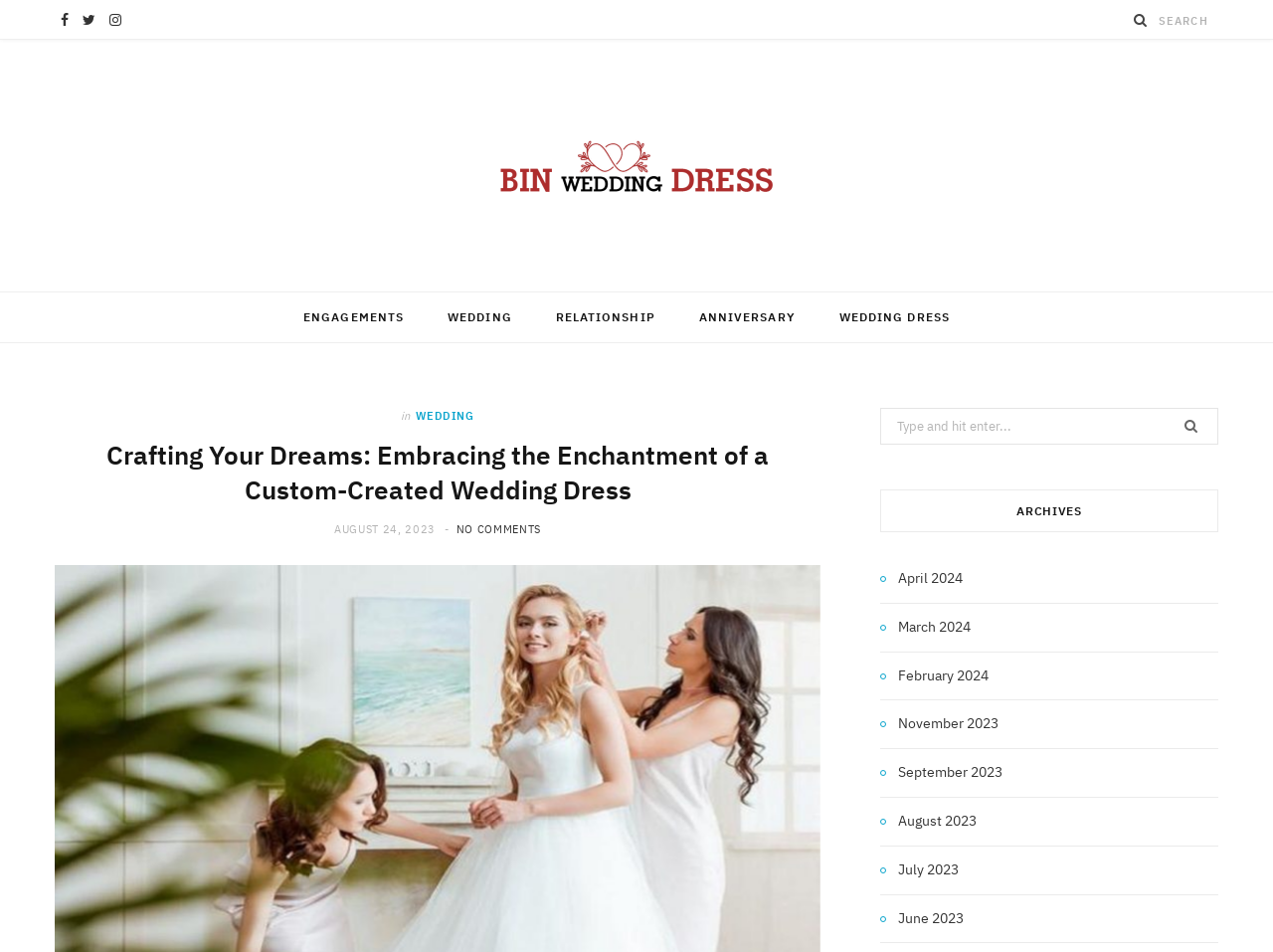Please find and give the text of the main heading on the webpage.

Crafting Your Dreams: Embracing the Enchantment of a Custom-Created Wedding Dress